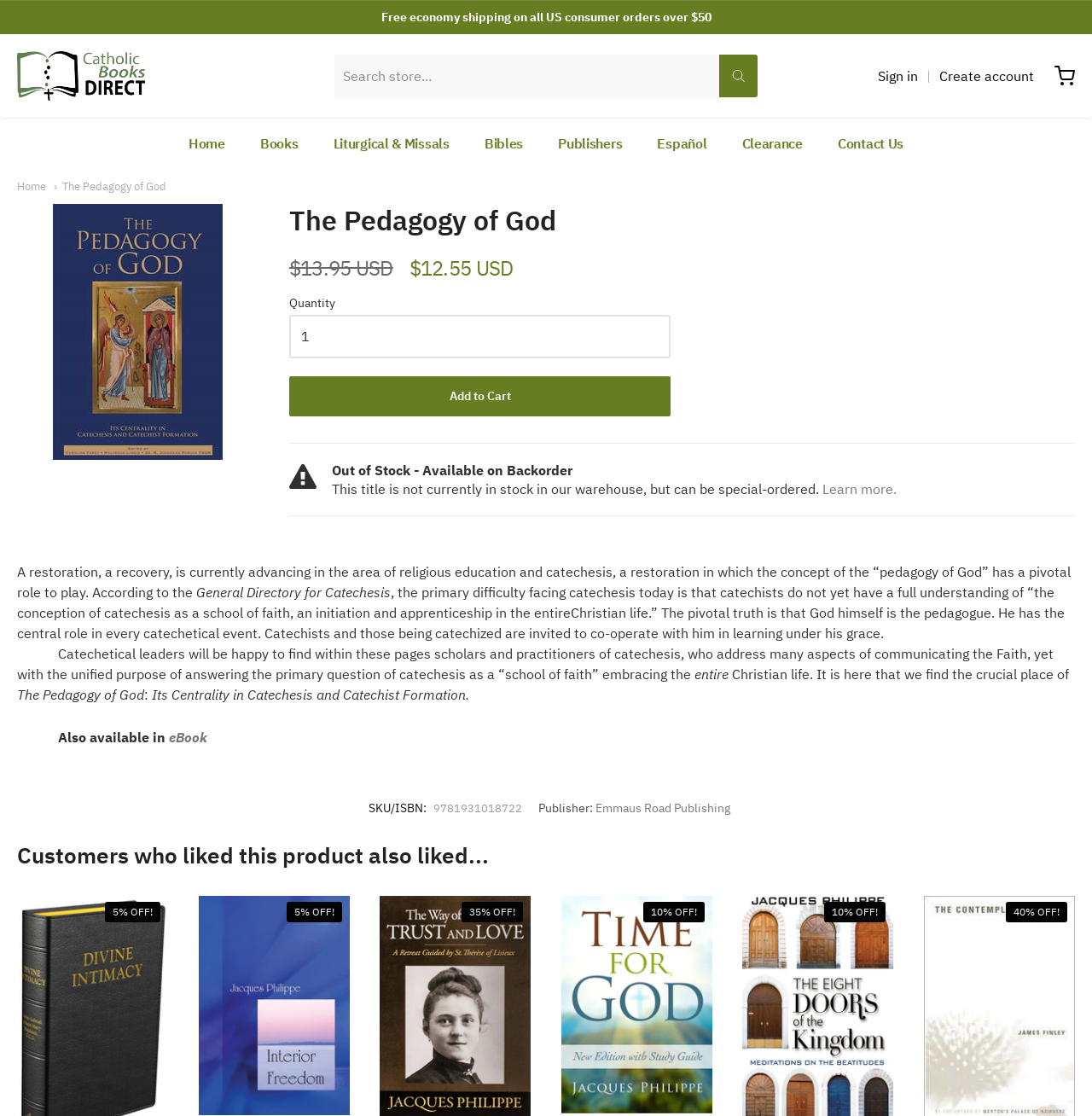What is the publisher of the book?
Using the image, provide a detailed and thorough answer to the question.

The question can be answered by looking at the publisher of the book on the webpage, which is listed as 'Emmaus Road Publishing'.